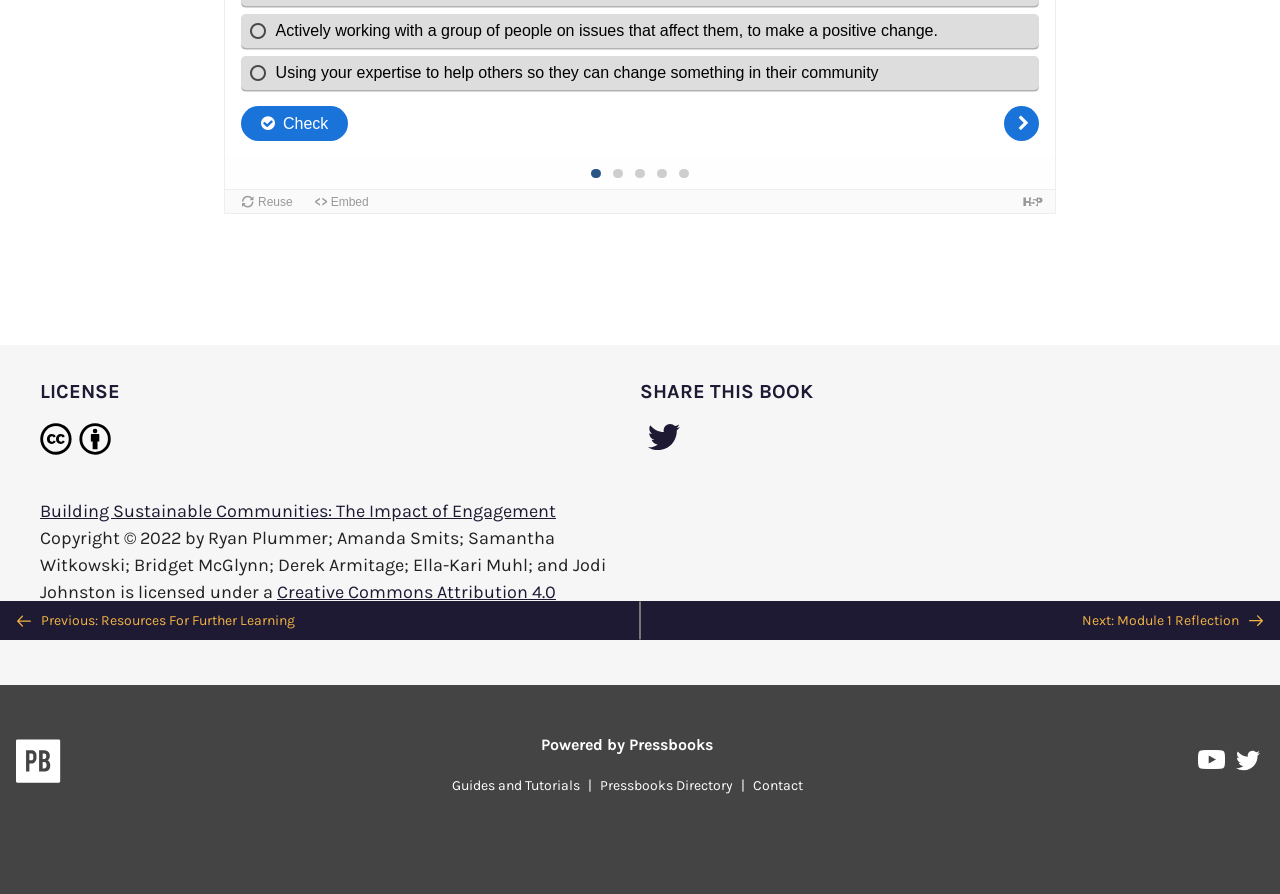Find the UI element described as: "Pressbooks Directory" and predict its bounding box coordinates. Ensure the coordinates are four float numbers between 0 and 1, [left, top, right, bottom].

[0.462, 0.869, 0.579, 0.888]